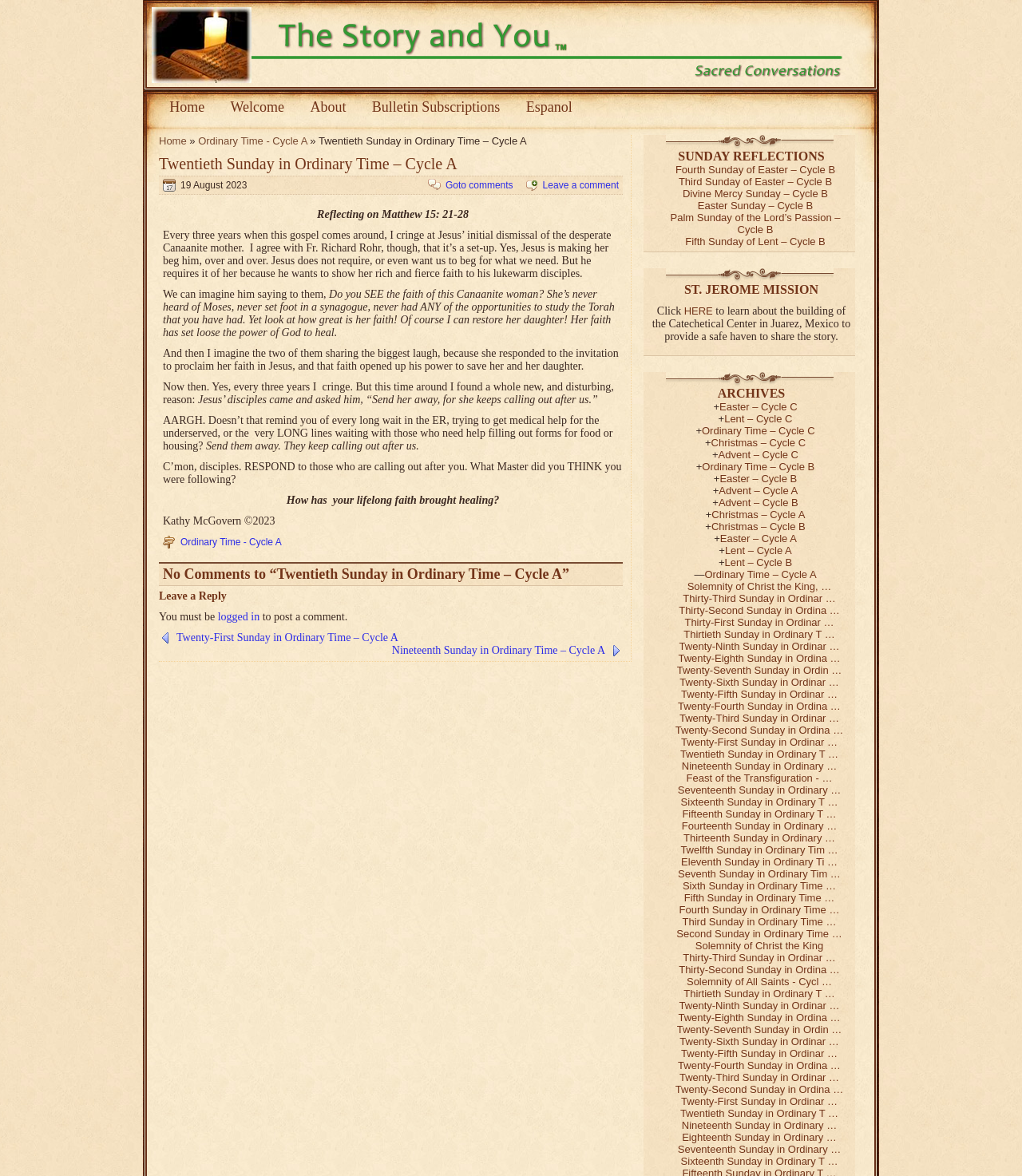How many links are in the top navigation bar?
Provide a detailed answer to the question, using the image to inform your response.

The top navigation bar contains links with the text 'Home', 'Welcome', 'About', 'Bulletin Subscriptions', 'Espanol', and 'Ordinary Time - Cycle A'. These links can be found in the link elements with the bounding box coordinates [0.153, 0.084, 0.213, 0.098], [0.213, 0.084, 0.291, 0.098], [0.291, 0.084, 0.351, 0.098], [0.351, 0.084, 0.502, 0.098], [0.502, 0.084, 0.573, 0.098], and [0.194, 0.115, 0.301, 0.125], respectively.